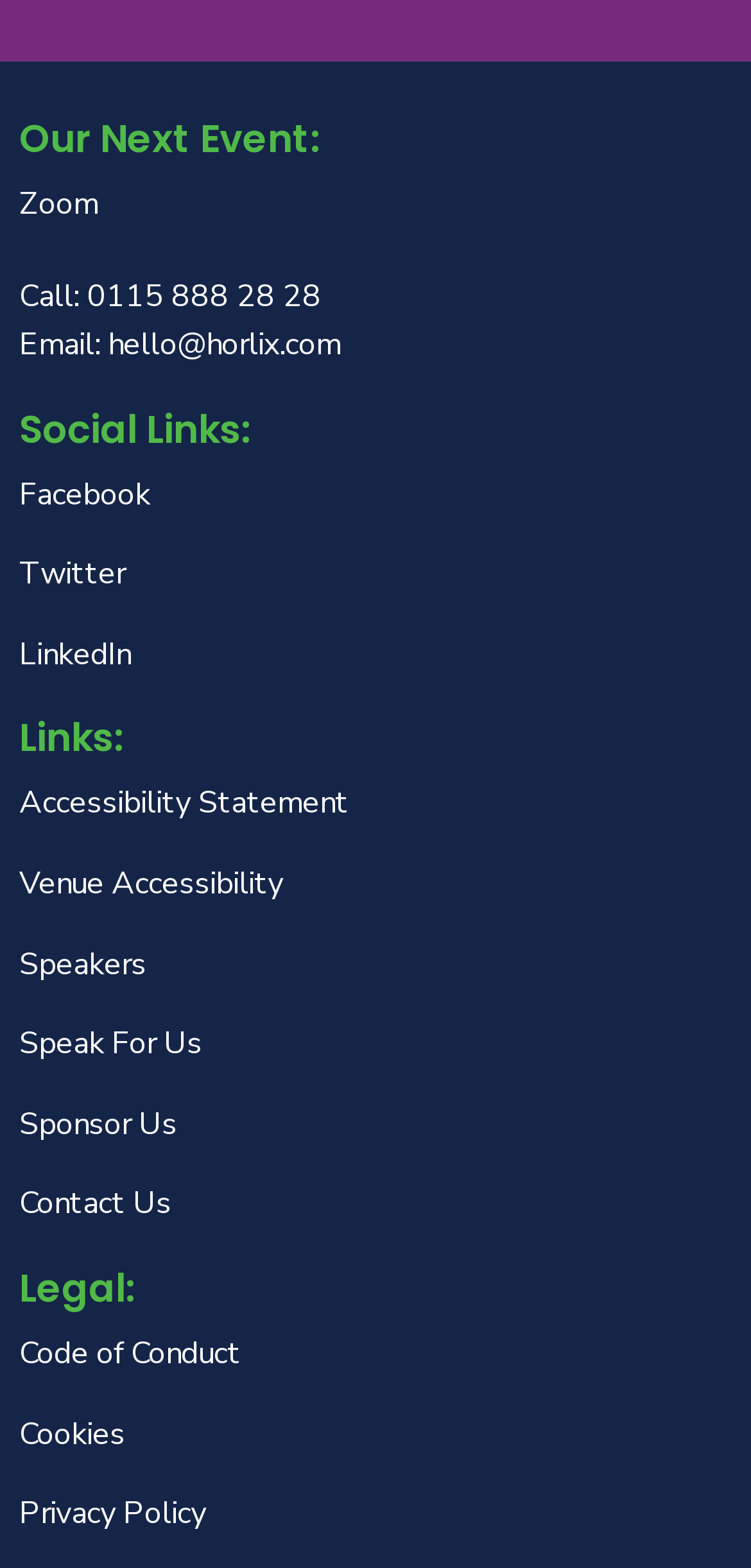Respond to the question below with a single word or phrase:
What is the next event about?

Not specified